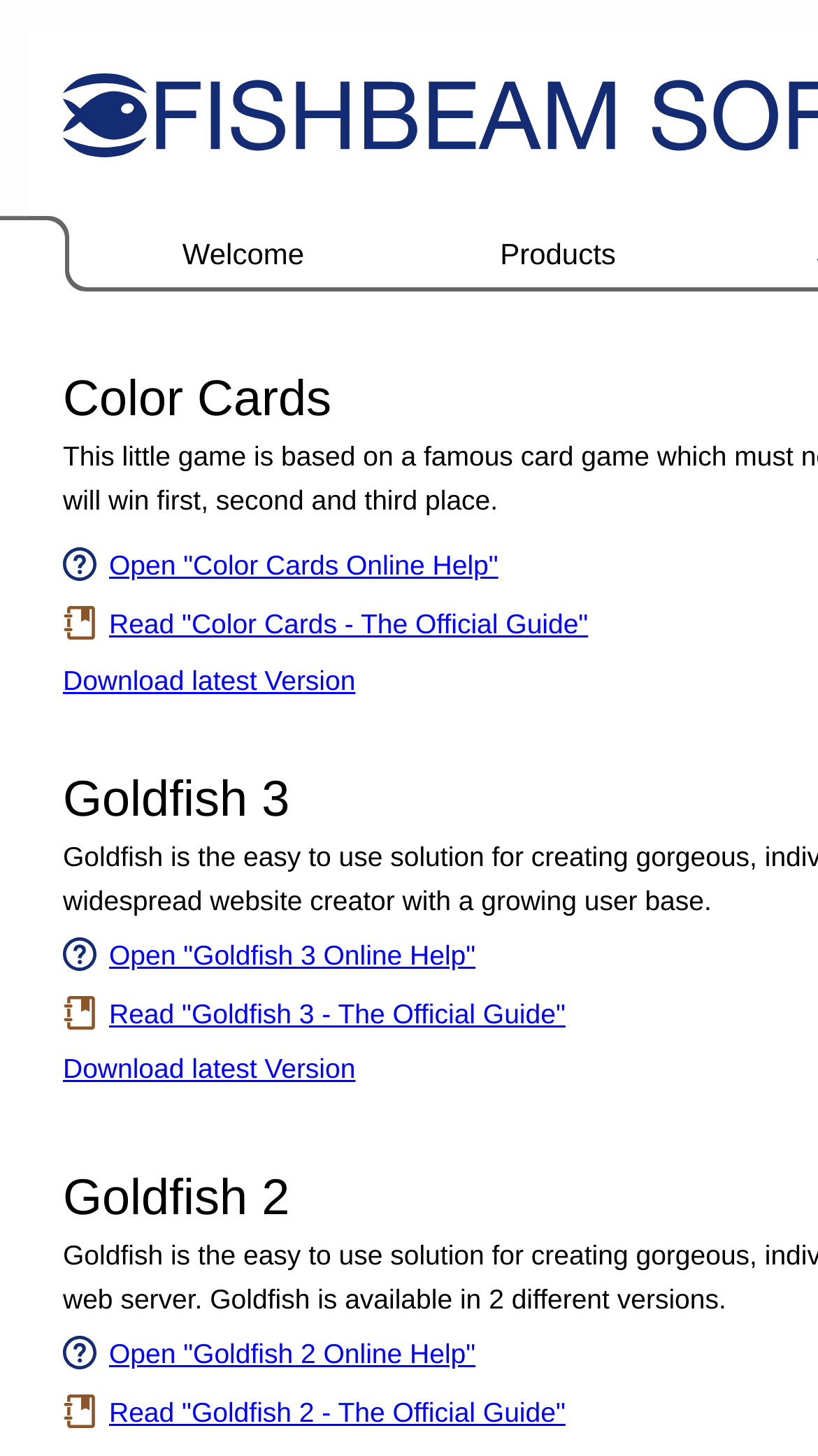Locate the bounding box coordinates of the area you need to click to fulfill this instruction: 'Welcome to Fishbeam Software'. The coordinates must be in the form of four float numbers ranging from 0 to 1: [left, top, right, bottom].

[0.105, 0.148, 0.49, 0.2]